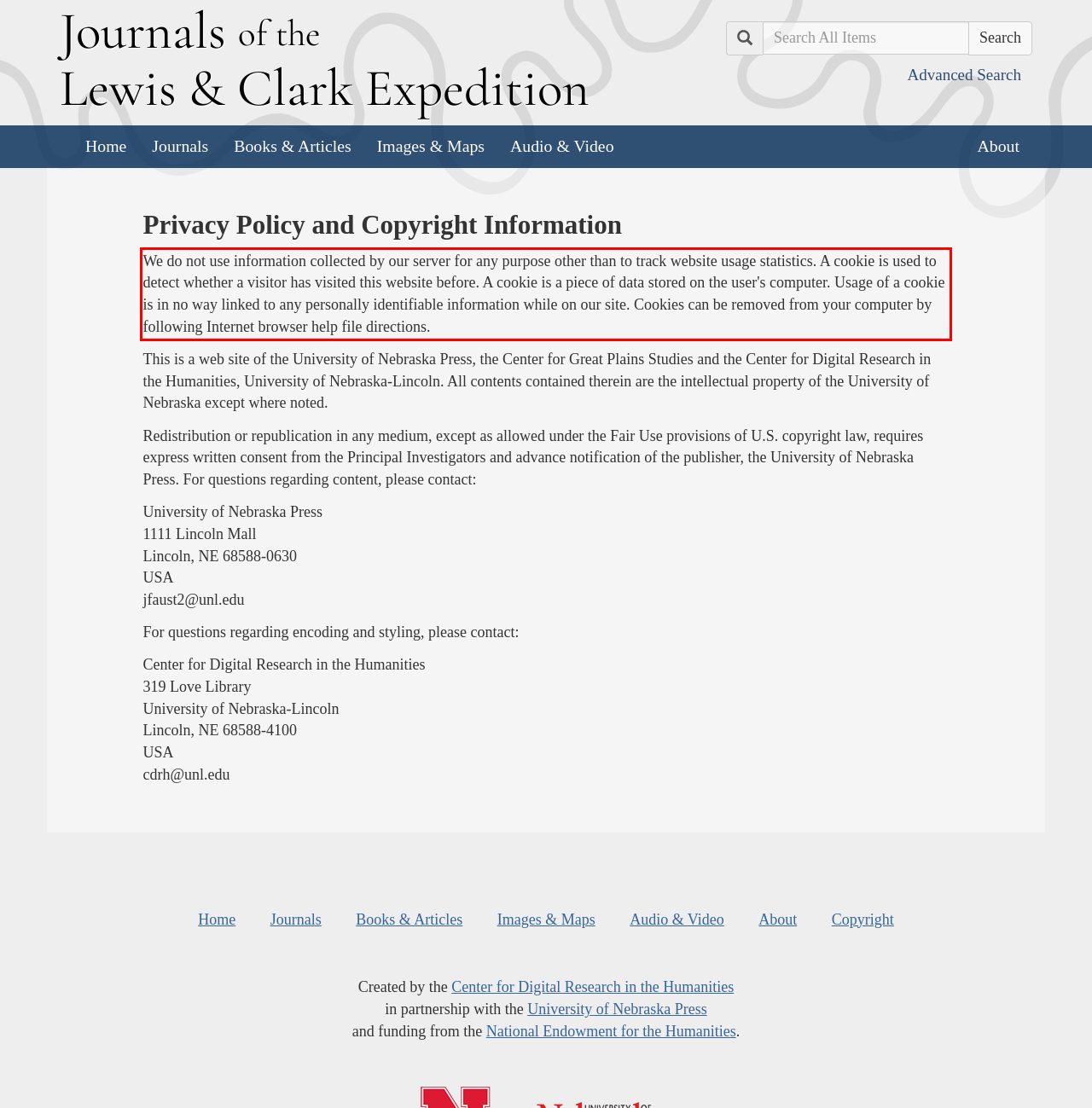You have a screenshot of a webpage where a UI element is enclosed in a red rectangle. Perform OCR to capture the text inside this red rectangle.

We do not use information collected by our server for any purpose other than to track website usage statistics. A cookie is used to detect whether a visitor has visited this website before. A cookie is a piece of data stored on the user's computer. Usage of a cookie is in no way linked to any personally identifiable information while on our site. Cookies can be removed from your computer by following Internet browser help file directions.